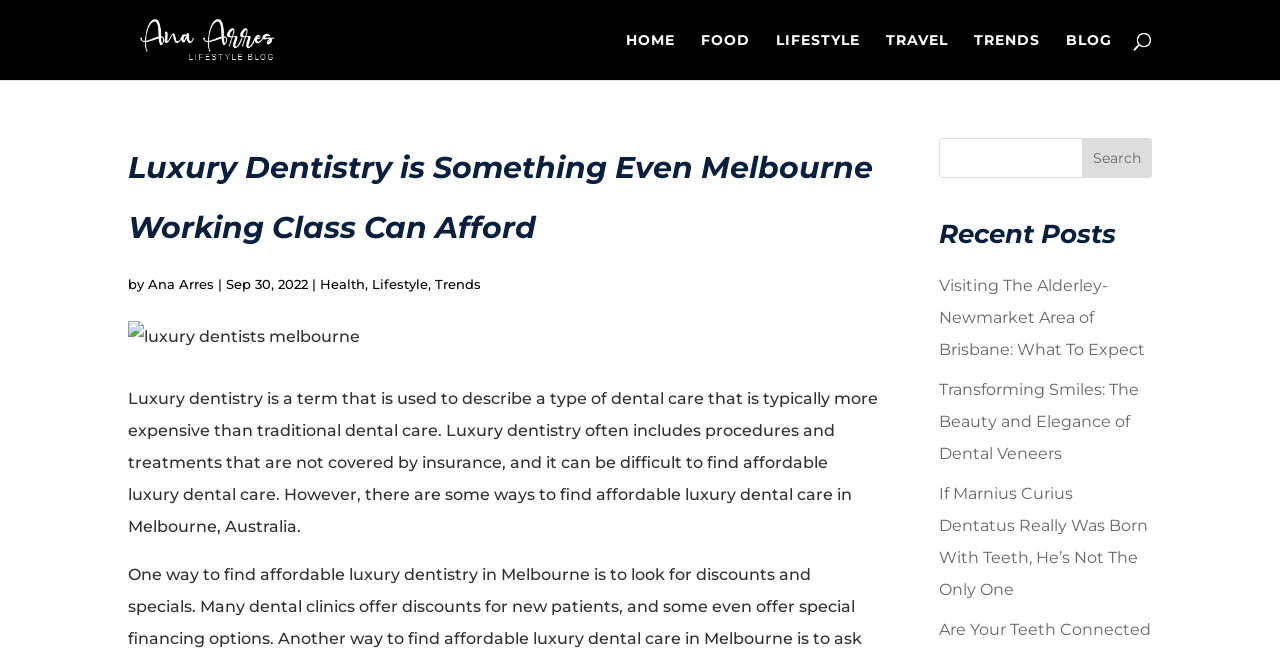What is the title of the first recent post?
Provide a well-explained and detailed answer to the question.

The title of the first recent post can be found by looking at the 'Recent Posts' section, which is located at the bottom of the page. The first post listed is 'Visiting The Alderley-Newmarket Area of Brisbane: What To Expect', indicating that this is the title of the first recent post.